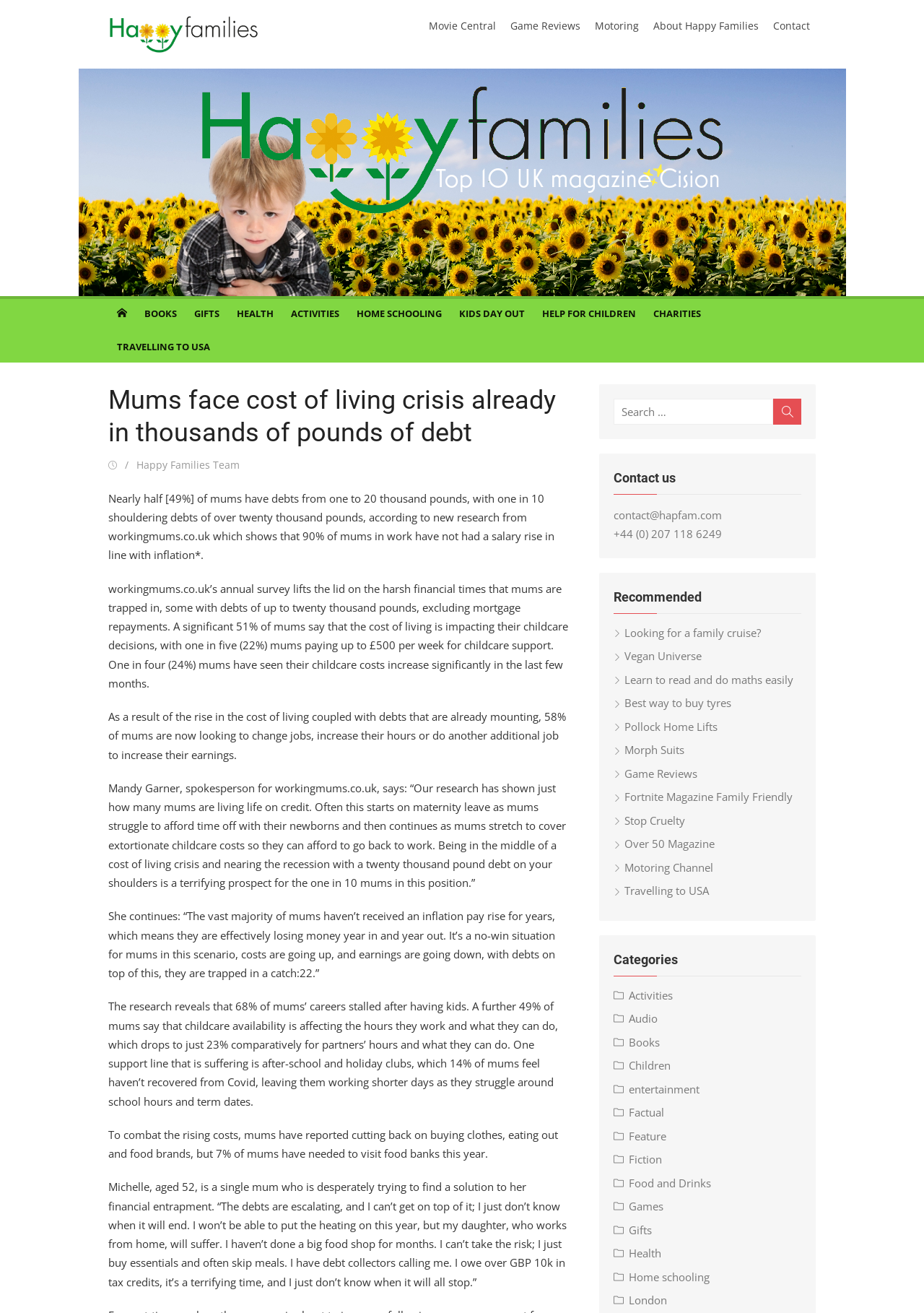Please analyze the image and give a detailed answer to the question:
What is the topic of the article?

I read the heading of the article, which is 'Mums face cost of living crisis already in thousands of pounds of debt'. The topic of the article is about the cost of living crisis and its impact on mothers.